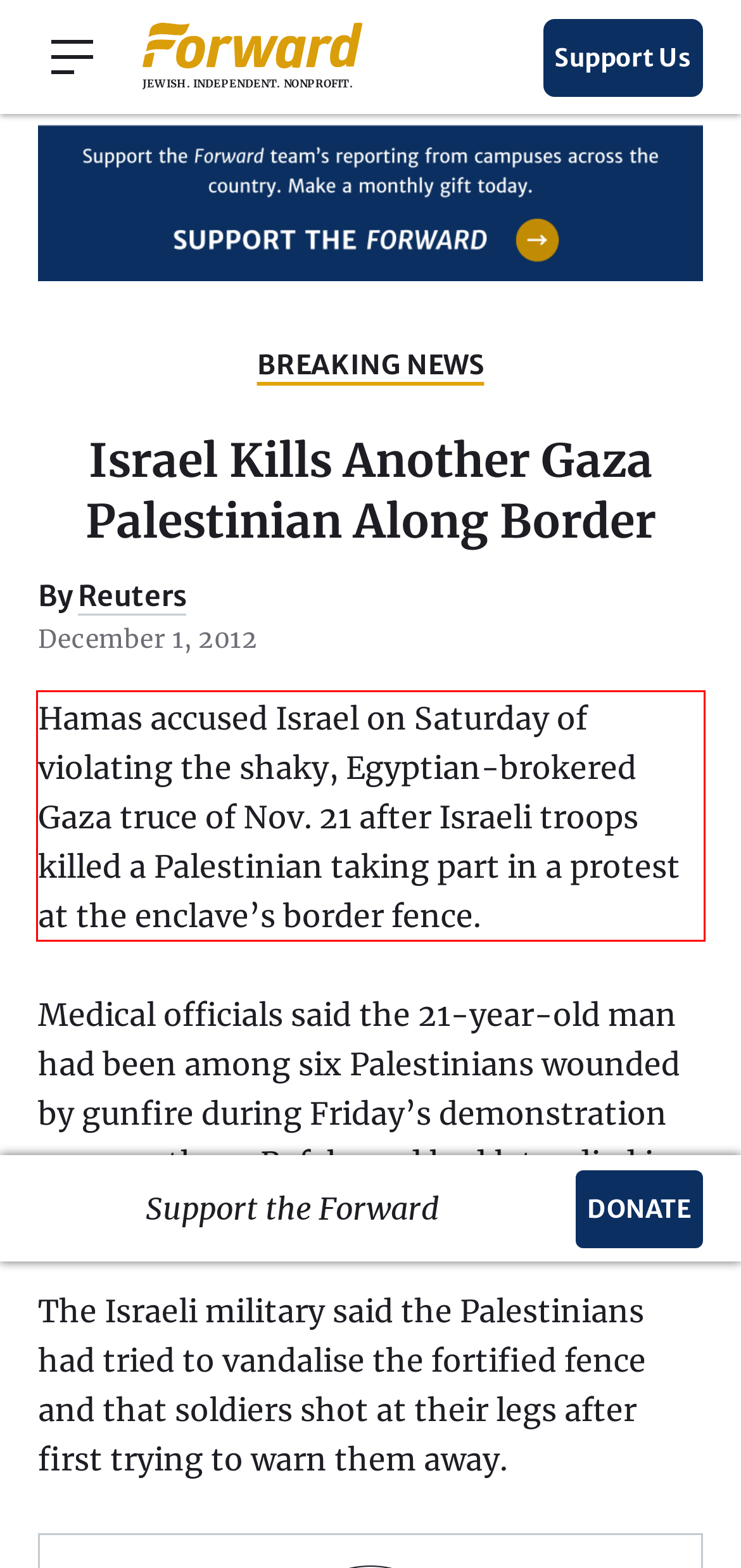Please perform OCR on the text within the red rectangle in the webpage screenshot and return the text content.

Hamas accused Israel on Saturday of violating the shaky, Egyptian-brokered Gaza truce of Nov. 21 after Israeli troops killed a Palestinian taking part in a protest at the enclave’s border fence.